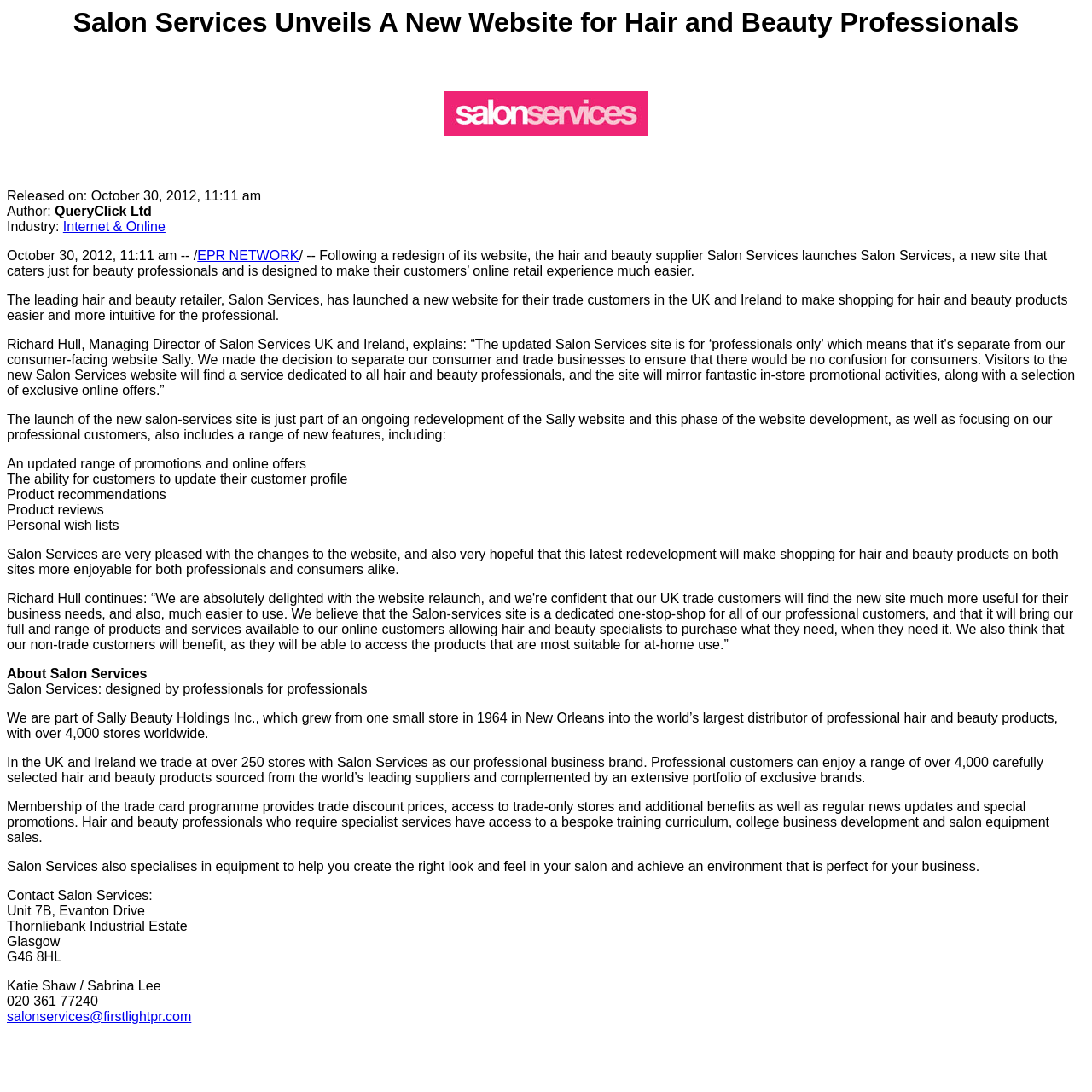Answer with a single word or phrase: 
What is the name of the hair and beauty retailer?

Salon Services